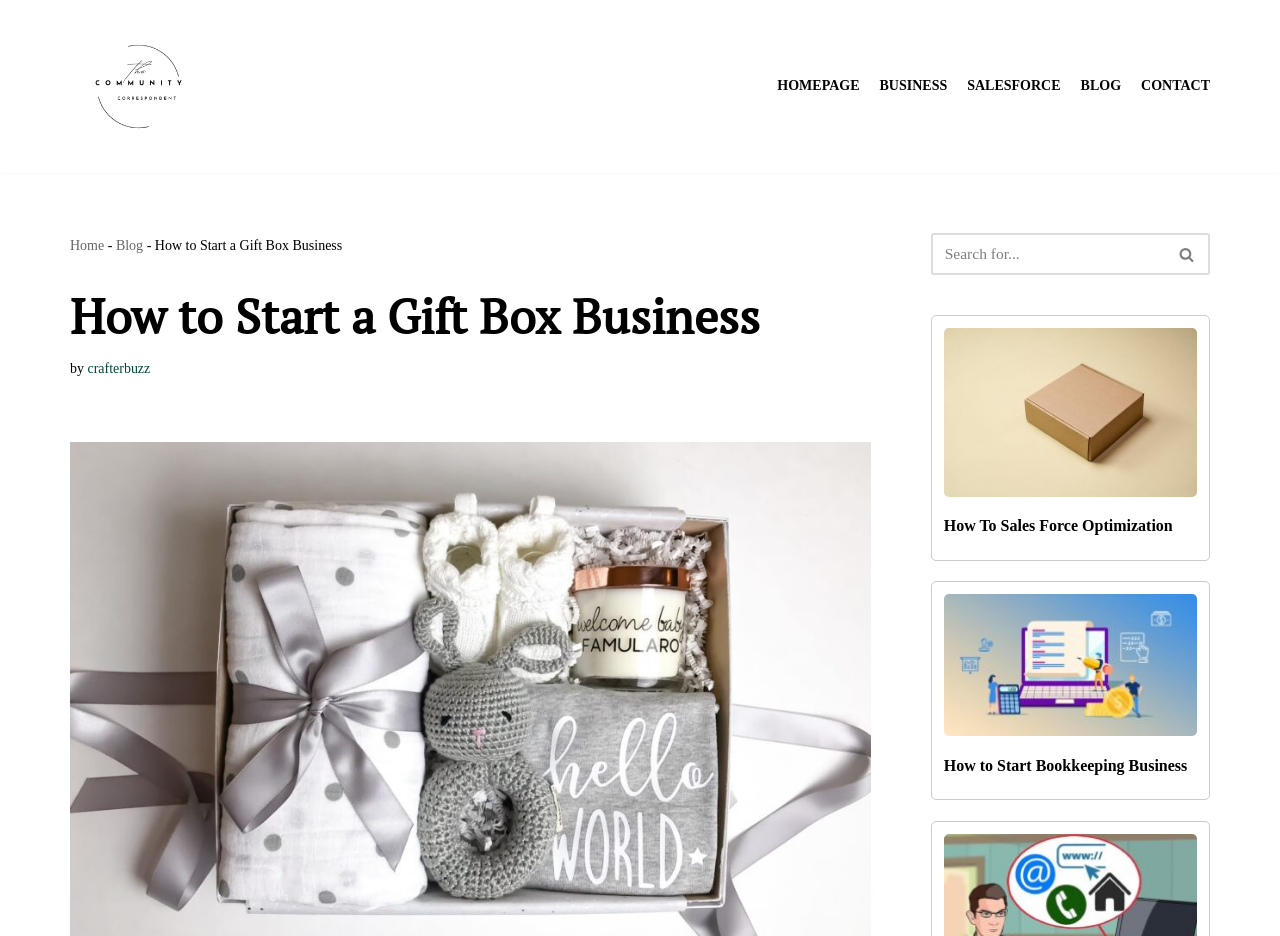Please specify the bounding box coordinates of the clickable region to carry out the following instruction: "go to homepage". The coordinates should be four float numbers between 0 and 1, in the format [left, top, right, bottom].

[0.607, 0.079, 0.671, 0.106]